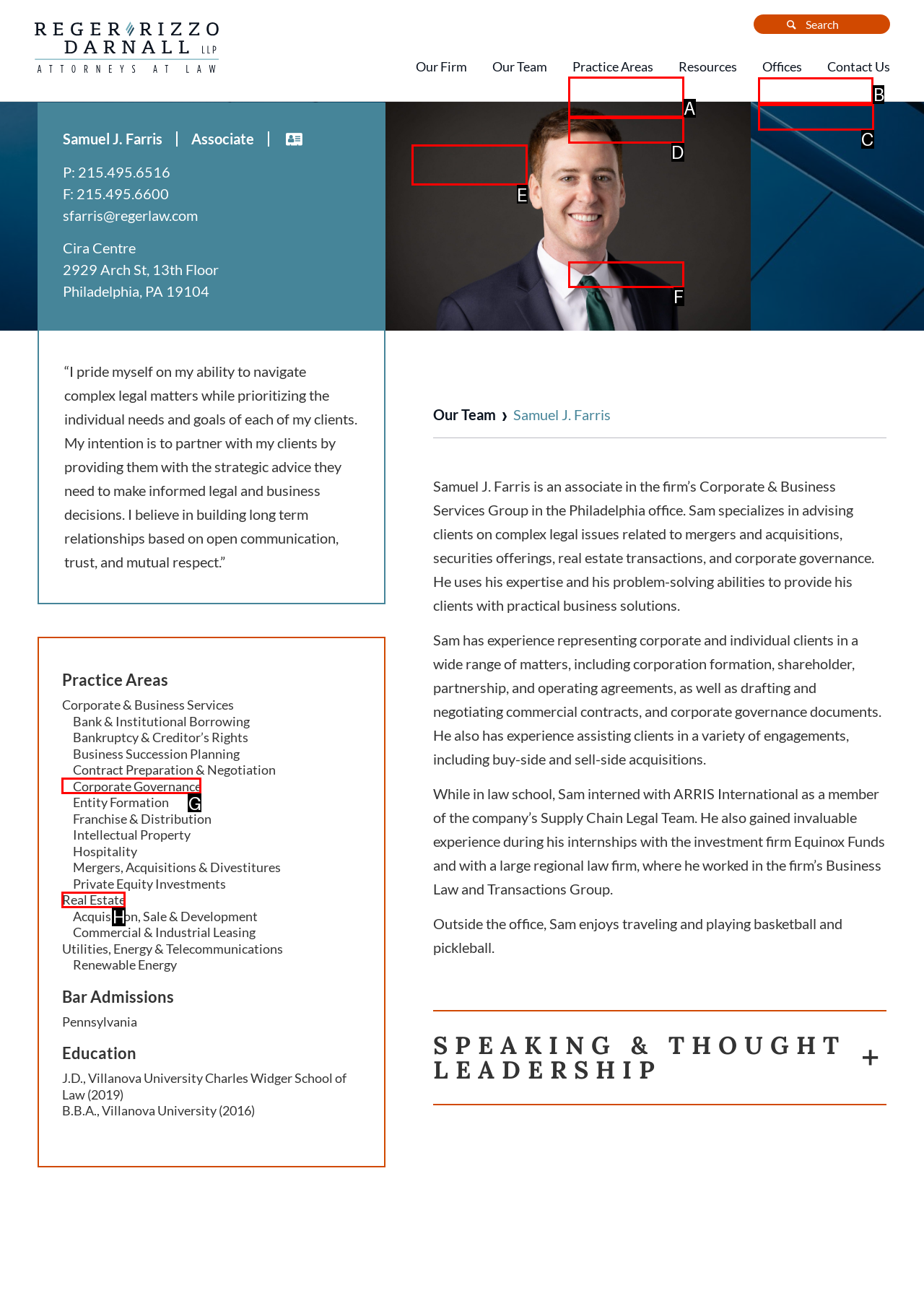Tell me which letter I should select to achieve the following goal: Visit the Philadelphia, PA office page
Answer with the corresponding letter from the provided options directly.

B